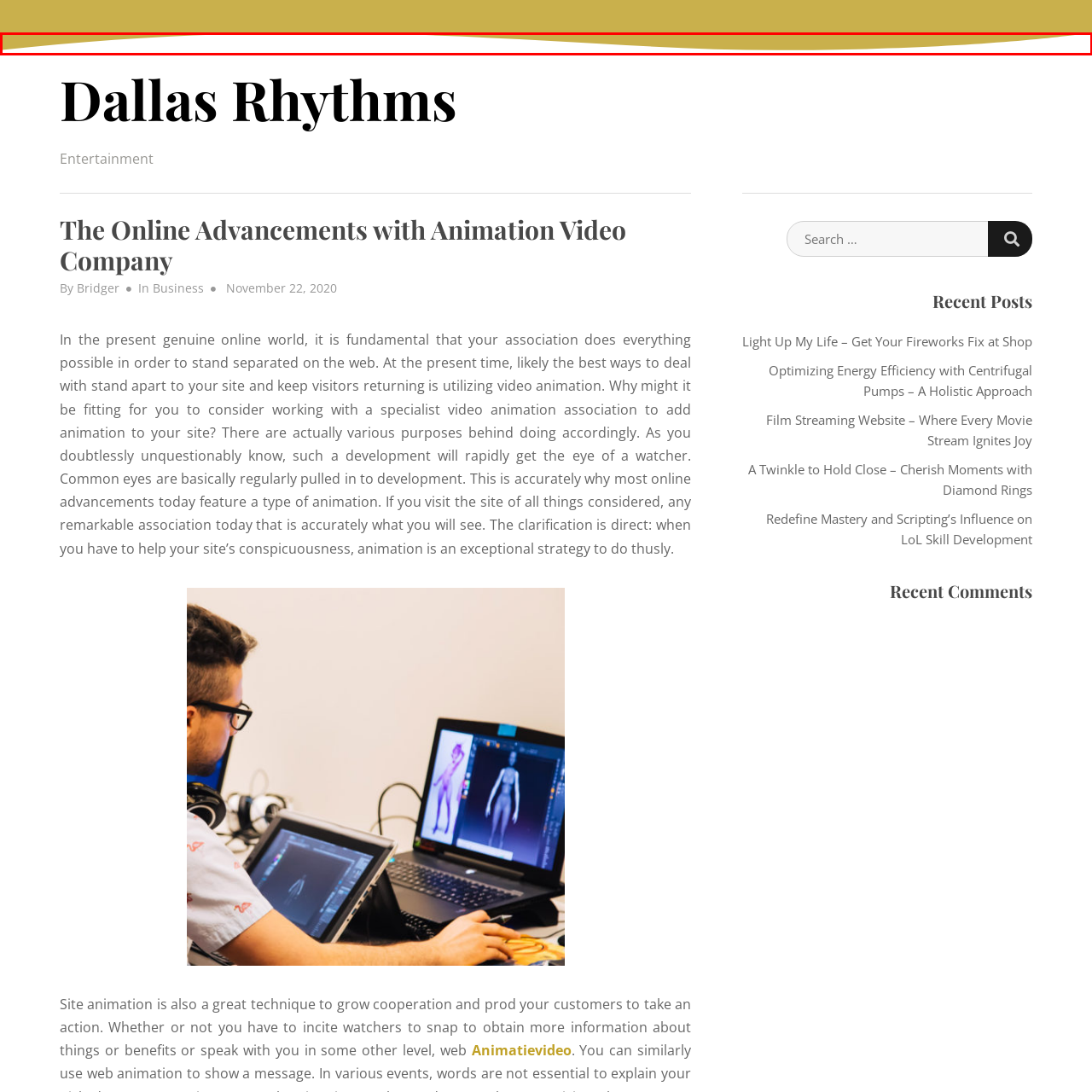Offer a detailed description of the content within the red-framed image.

This image is part of a webpage titled "The Online Advancements with Animation Video Company – Dallas Rhythms," which highlights the importance of using animation to enhance online presence. Positioned at the top of the page, the image occupies a narrow band and serves as a visual introduction to the content below, which discusses how animated videos can significantly increase engagement and attract visitors to a website. The content emphasizes the effectiveness of animation in grabbing attention and improving user interaction, making it a vital tool for modern digital marketing strategies.